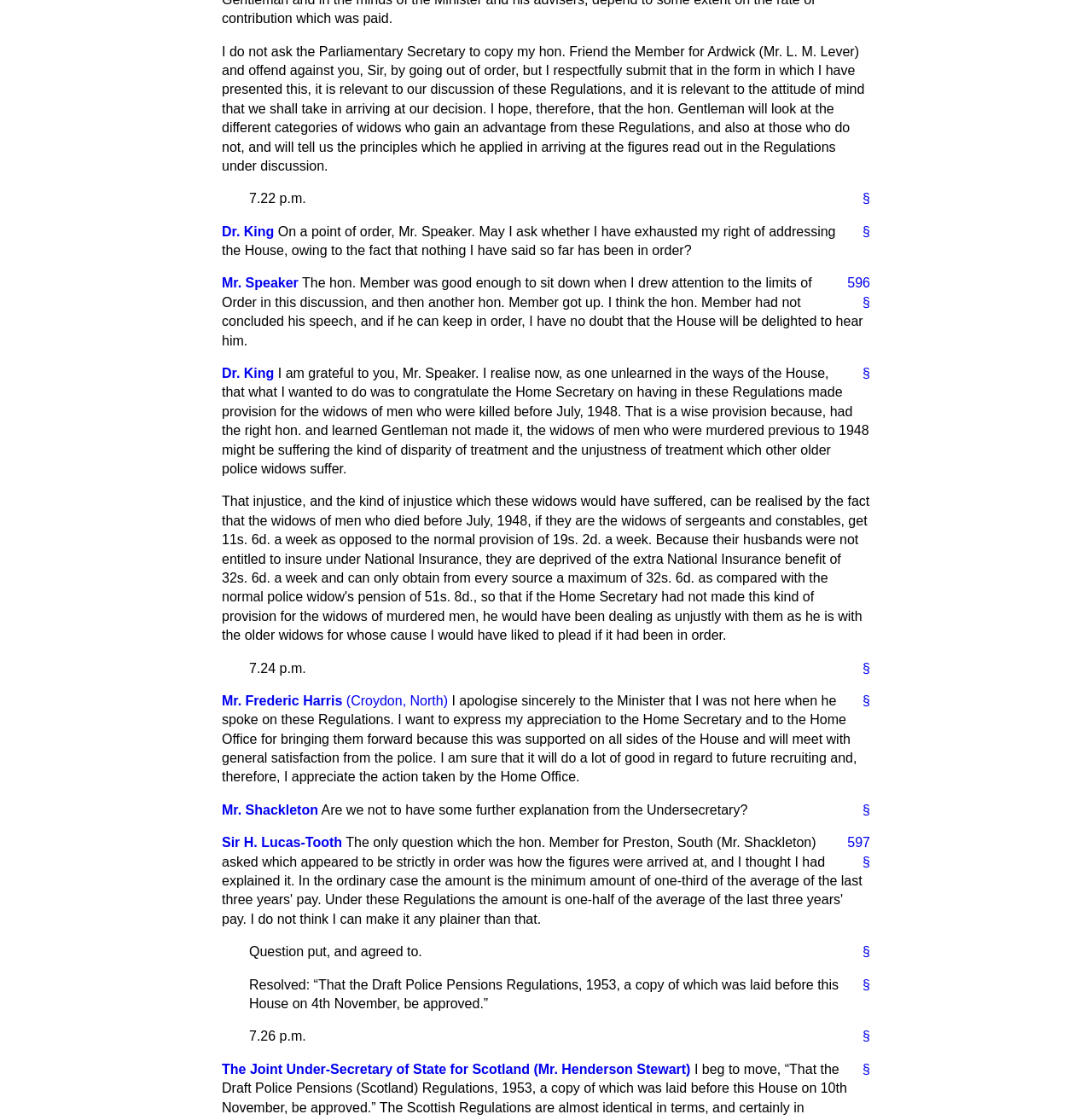What is the purpose of the Regulations mentioned in the text?
Please answer the question with as much detail as possible using the screenshot.

I analyzed the text and found that the Regulations are intended to provide for the widows of men who were killed before July, 1948, and to address the disparity of treatment and unjustness of treatment suffered by older police widows.